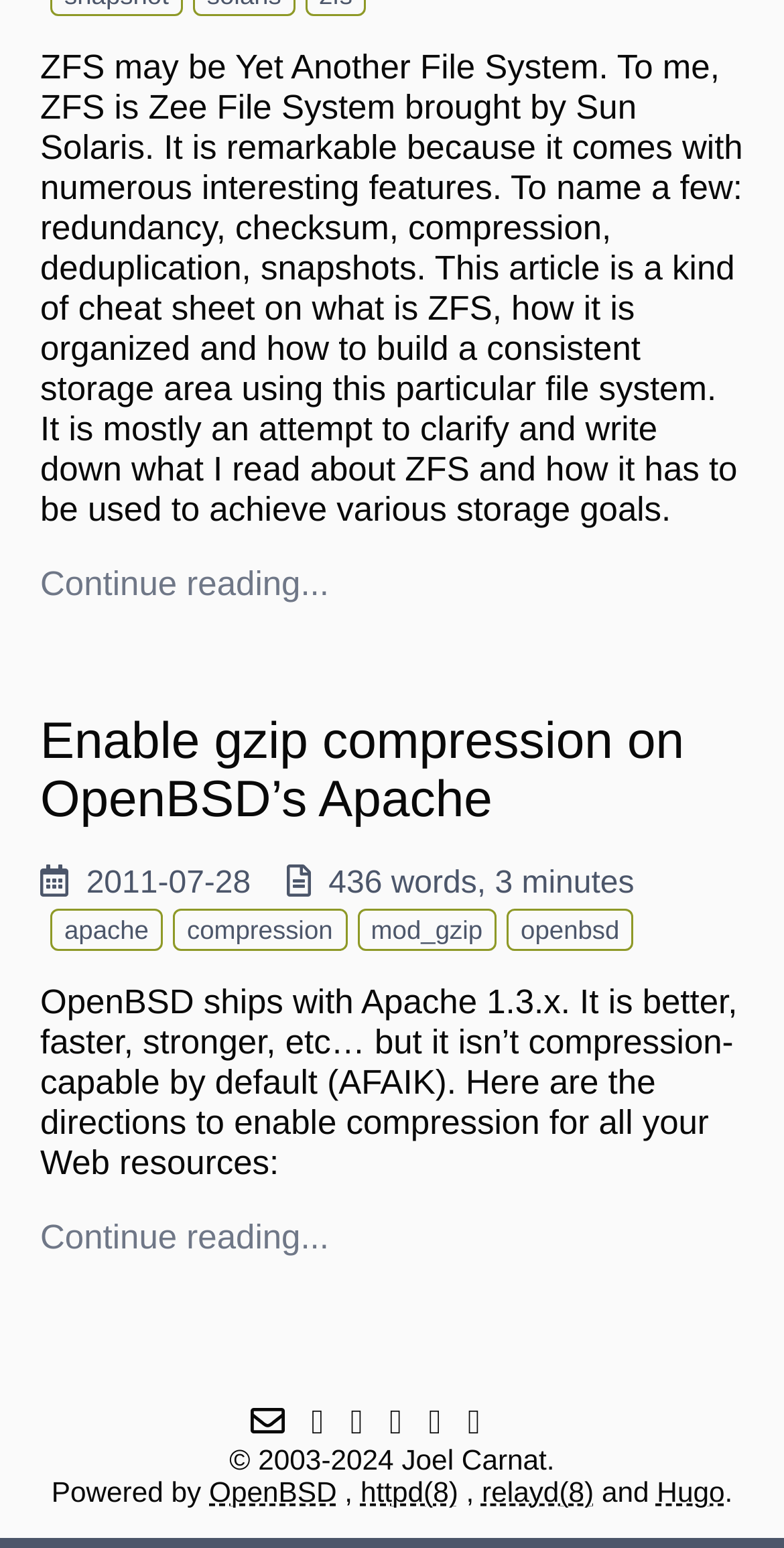Identify the bounding box coordinates for the element that needs to be clicked to fulfill this instruction: "read article by Serina Russow". Provide the coordinates in the format of four float numbers between 0 and 1: [left, top, right, bottom].

None